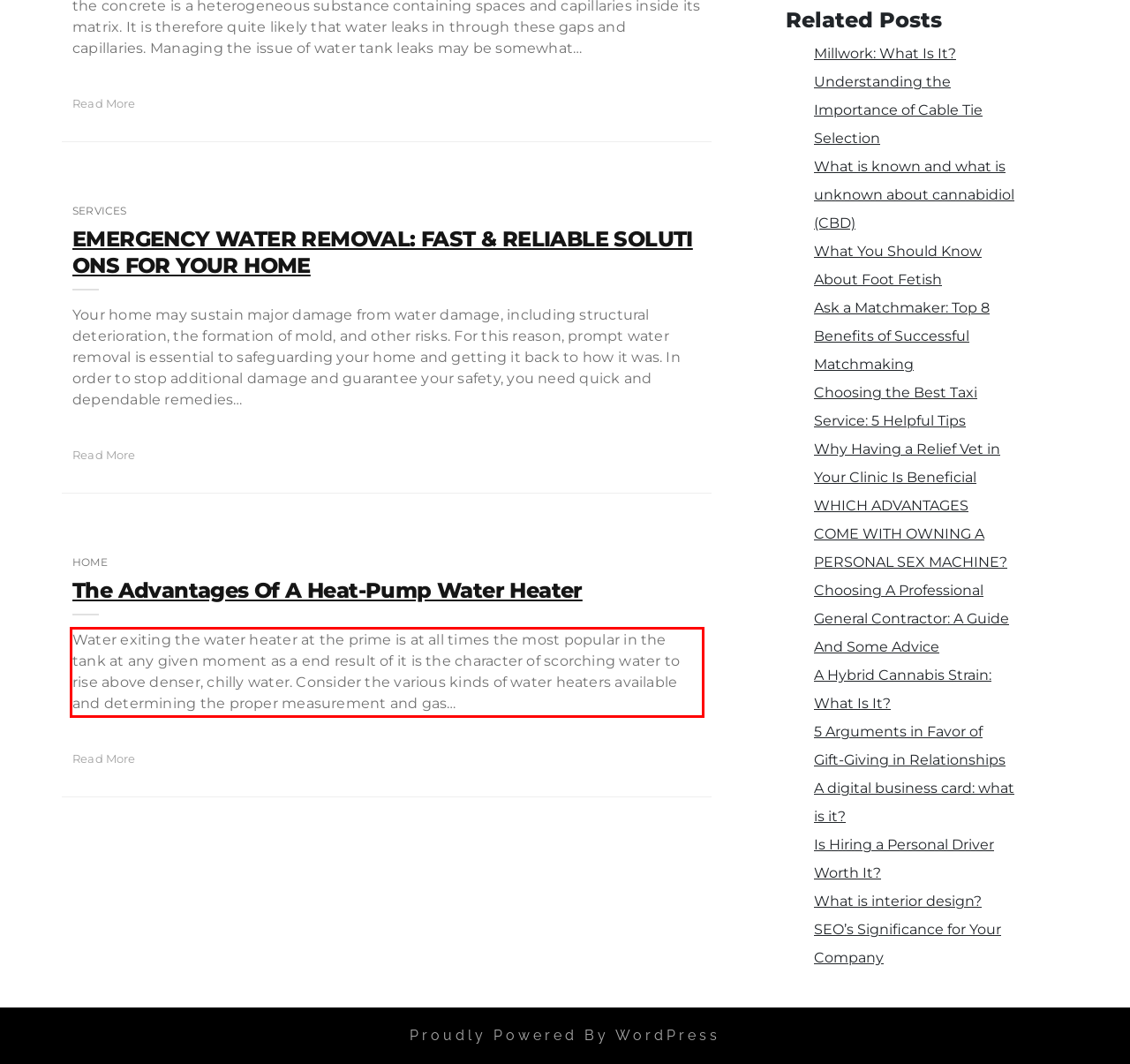Using the provided screenshot of a webpage, recognize and generate the text found within the red rectangle bounding box.

Water exiting the water heater at the prime is at all times the most popular in the tank at any given moment as a end result of it is the character of scorching water to rise above denser, chilly water. Consider the various kinds of water heaters available and determining the proper measurement and gas…